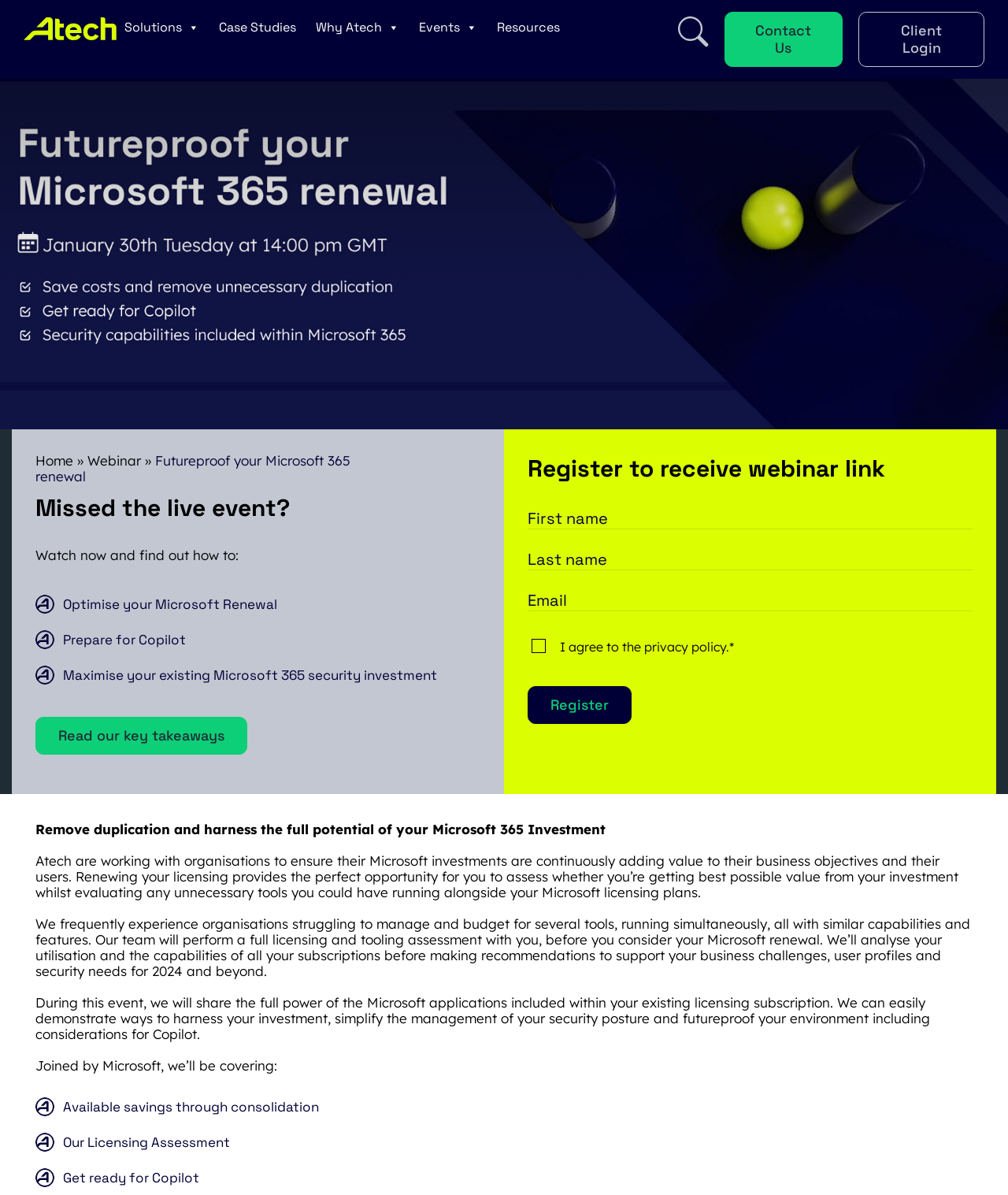Pinpoint the bounding box coordinates of the clickable area needed to execute the instruction: "Click on the 'Contact Us' link". The coordinates should be specified as four float numbers between 0 and 1, i.e., [left, top, right, bottom].

[0.718, 0.01, 0.836, 0.056]